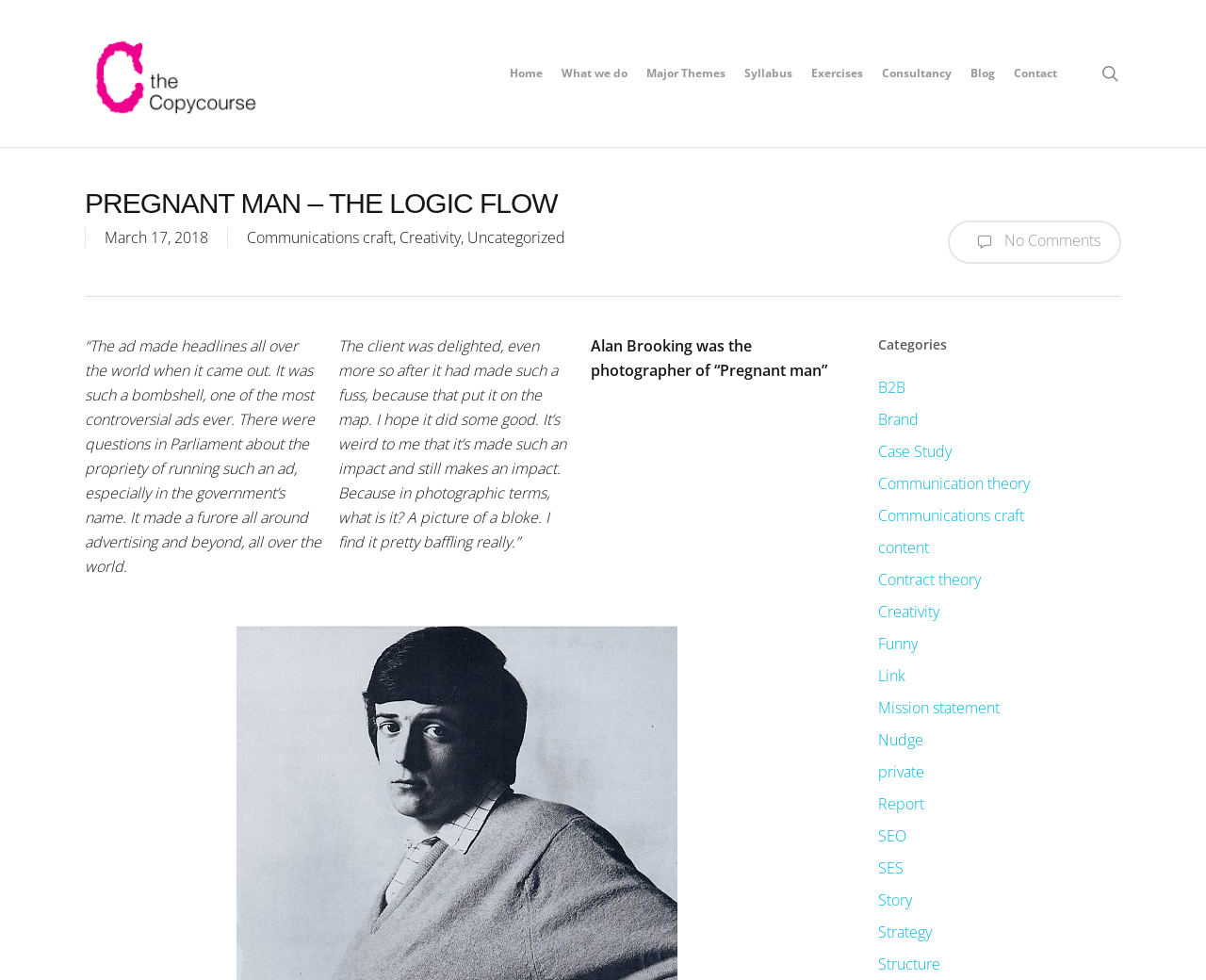What is the name of the photographer of 'Pregnant man'?
Ensure your answer is thorough and detailed.

I found the answer by looking at the text below the quote about the 'Pregnant man' ad, which mentions the photographer's name as Alan Brooking.